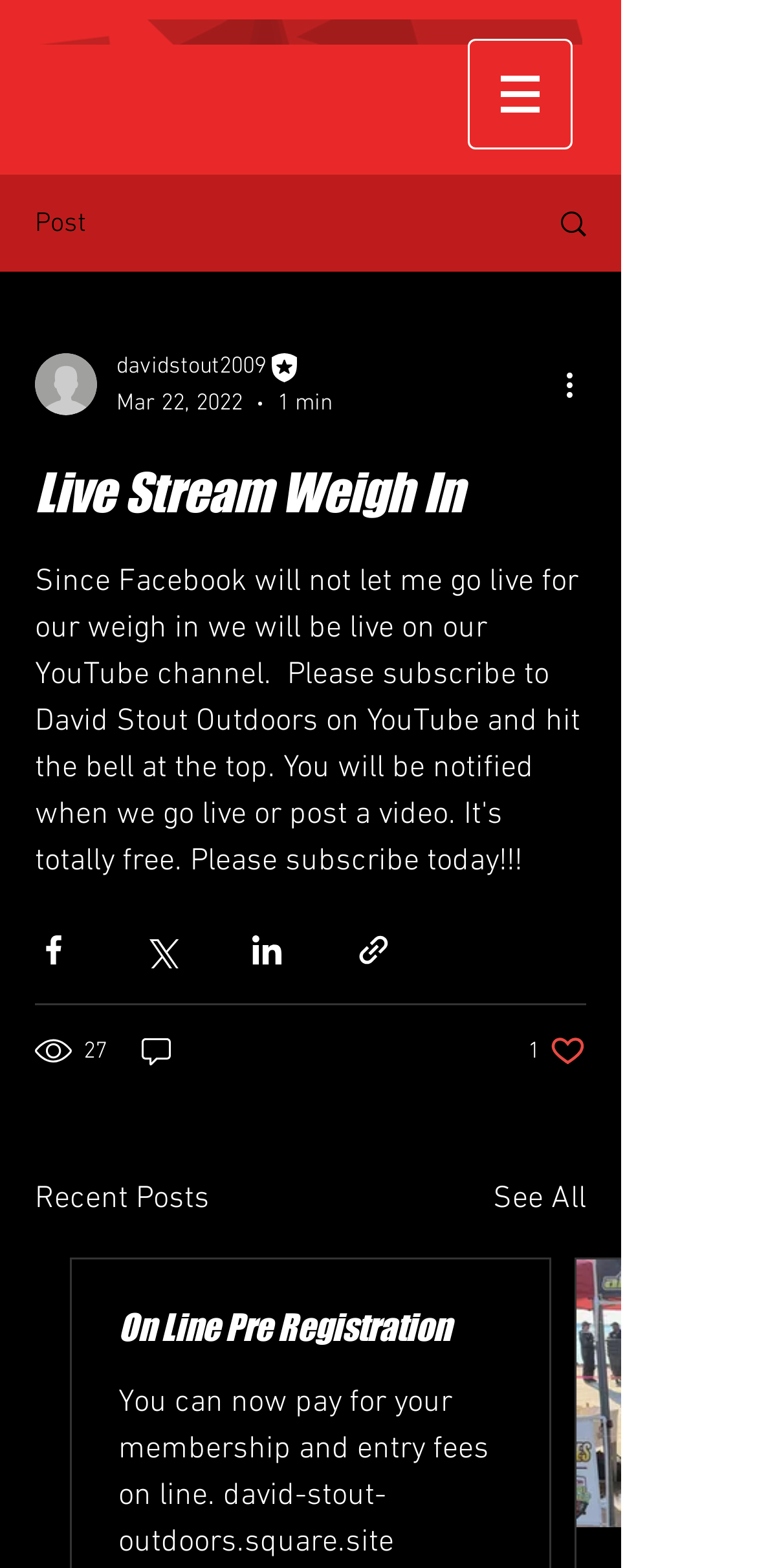Answer the question in one word or a short phrase:
What is the name of the editor?

Editor